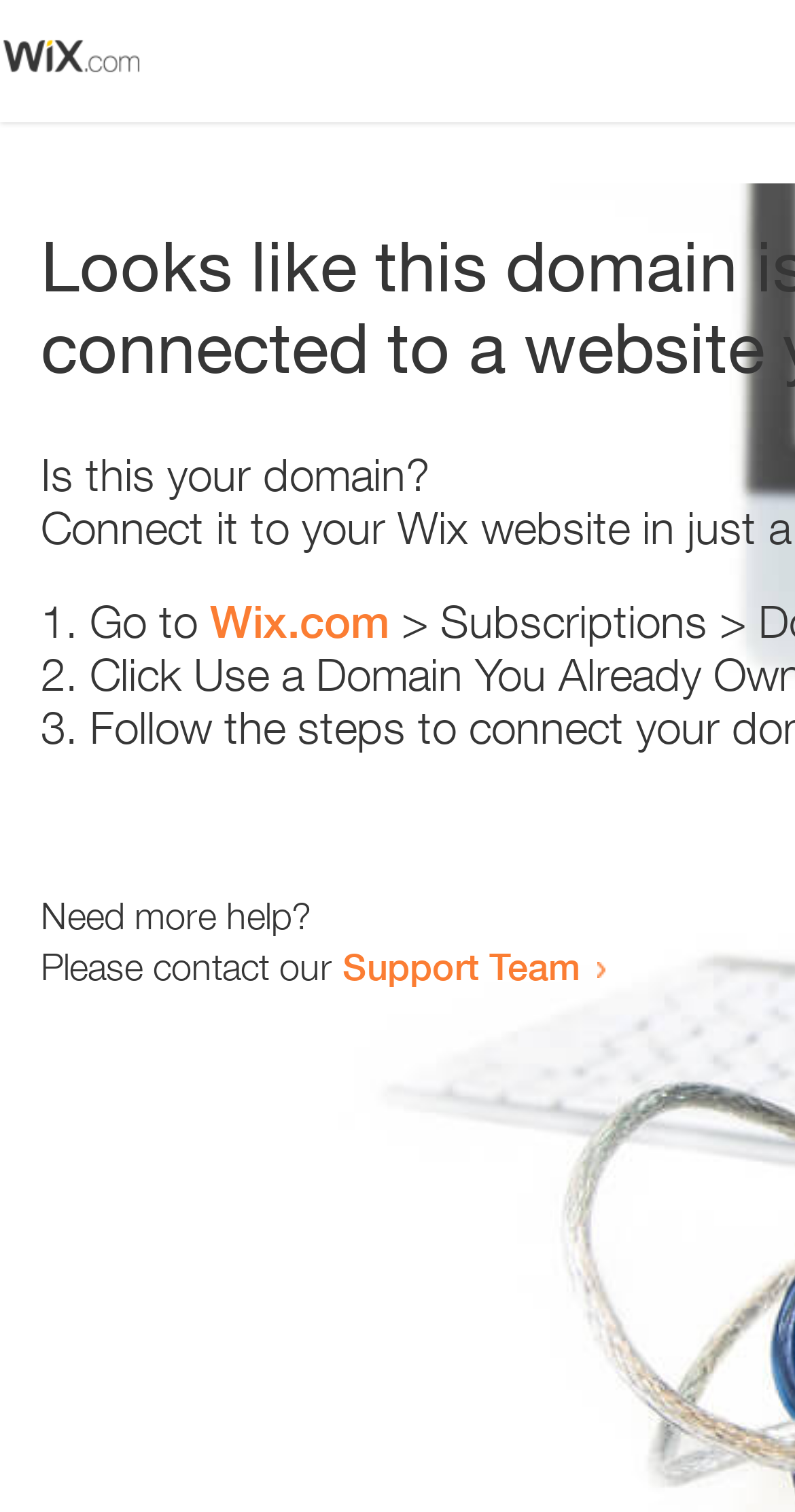What is the text above the first list marker?
Based on the screenshot, provide your answer in one word or phrase.

Is this your domain?